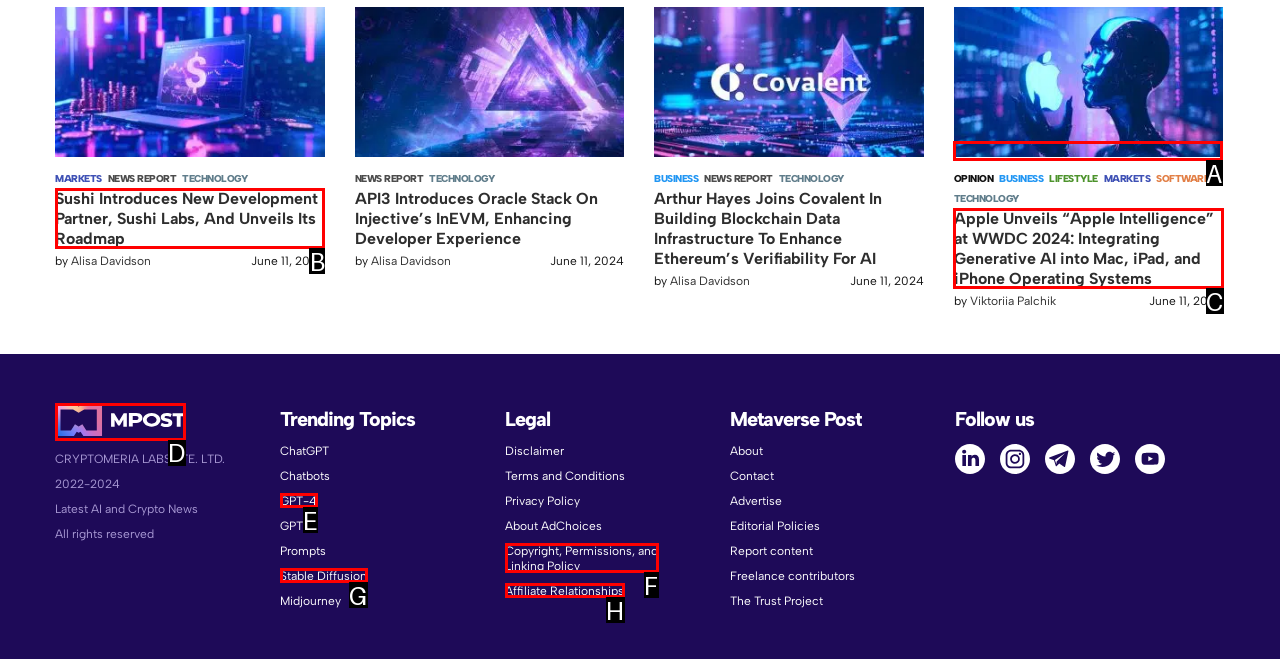Specify which UI element should be clicked to accomplish the task: Learn about Apple Intelligence at WWDC 2024. Answer with the letter of the correct choice.

A